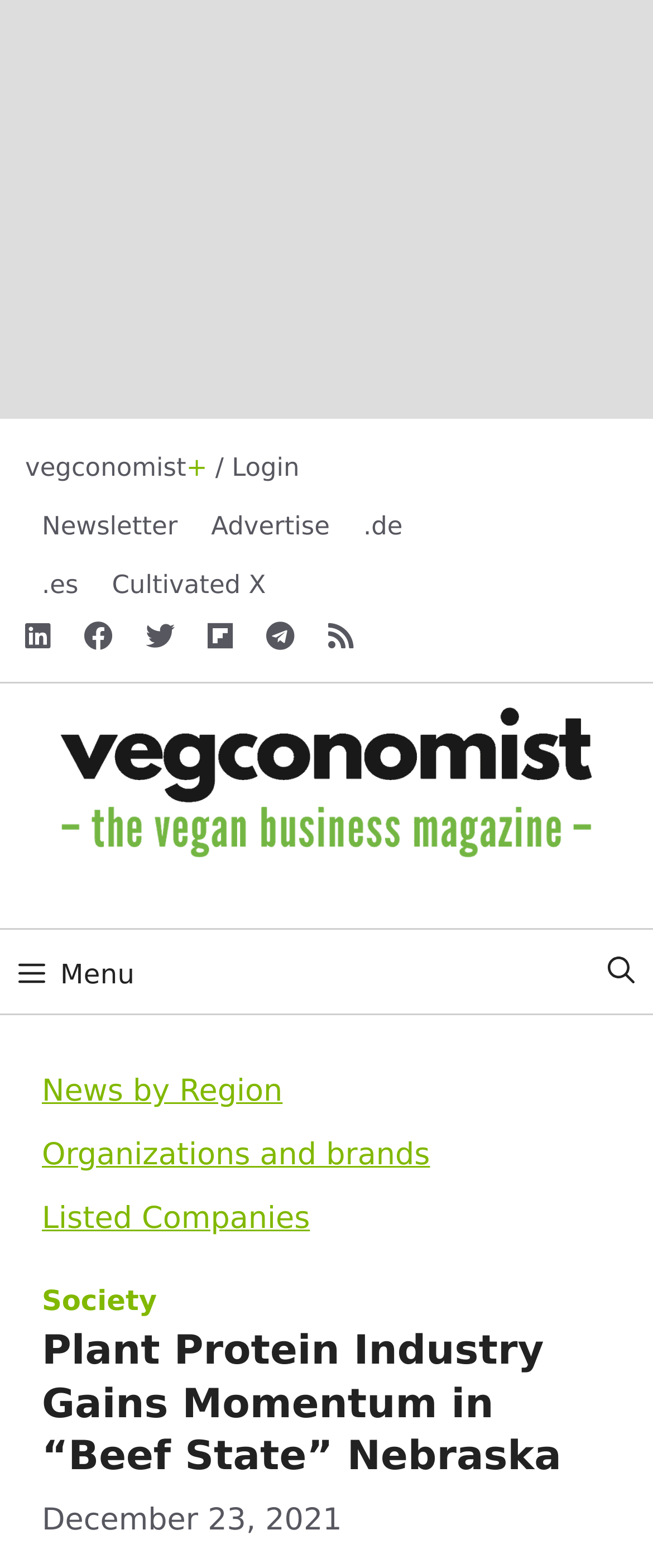What is the date of the article?
Using the details from the image, give an elaborate explanation to answer the question.

I found the answer by looking at the time element with the text 'December 23, 2021', which is located within the header element.